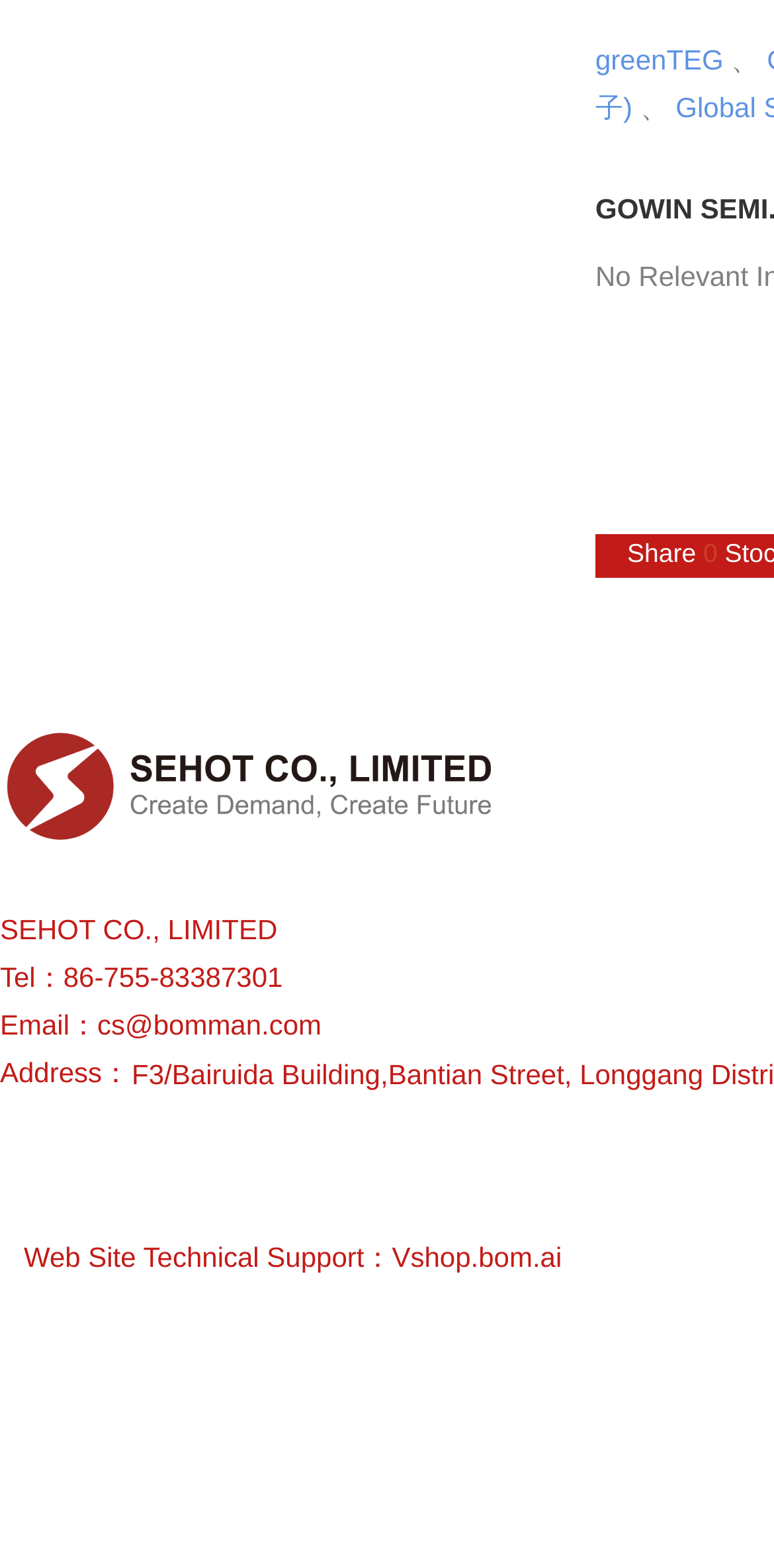Using the format (top-left x, top-left y, bottom-right x, bottom-right y), provide the bounding box coordinates for the described UI element. All values should be floating point numbers between 0 and 1: Vshop.bom.ai

[0.506, 0.792, 0.726, 0.812]